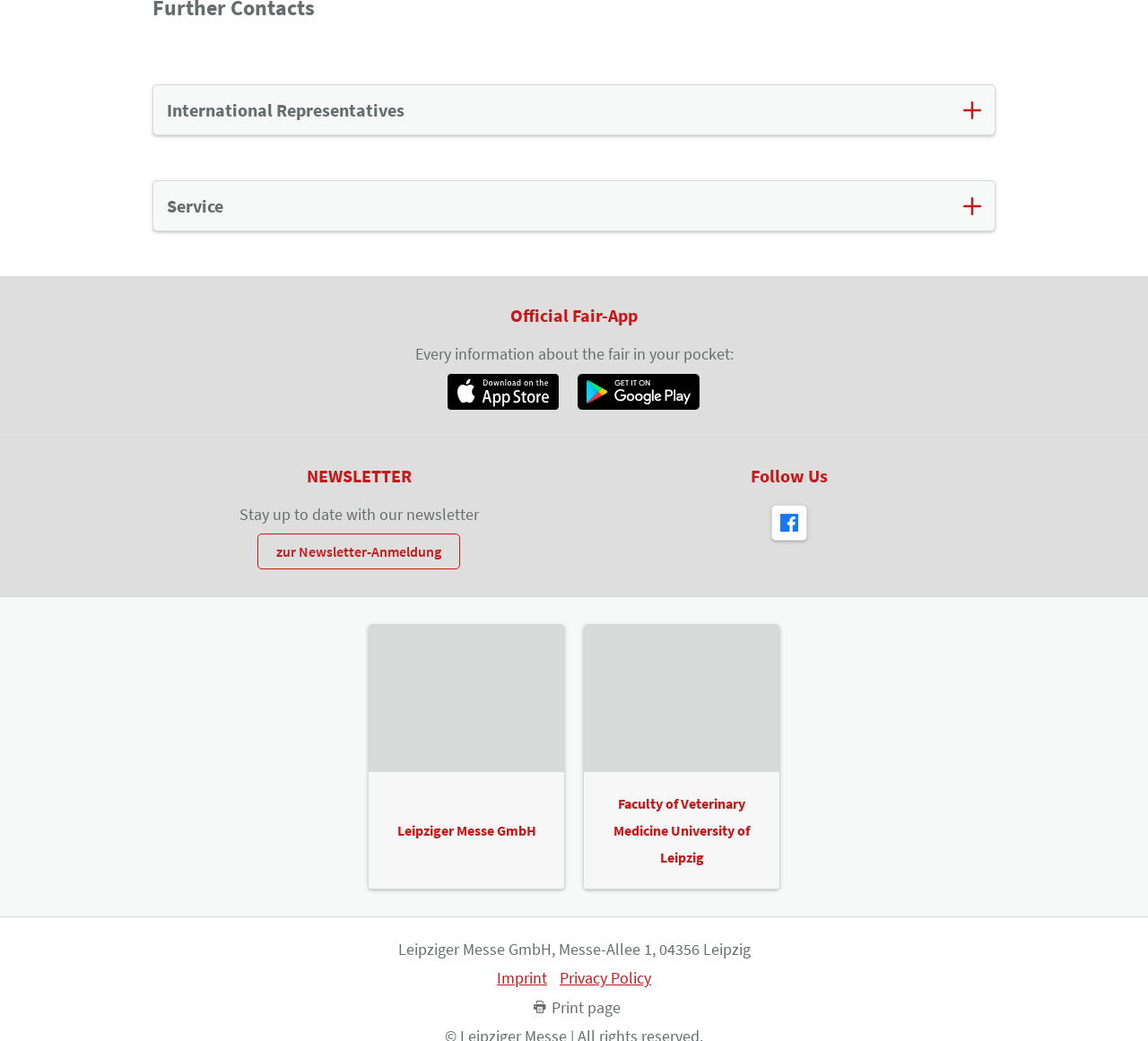Locate the bounding box coordinates of the clickable part needed for the task: "Follow on social media".

[0.672, 0.485, 0.703, 0.519]